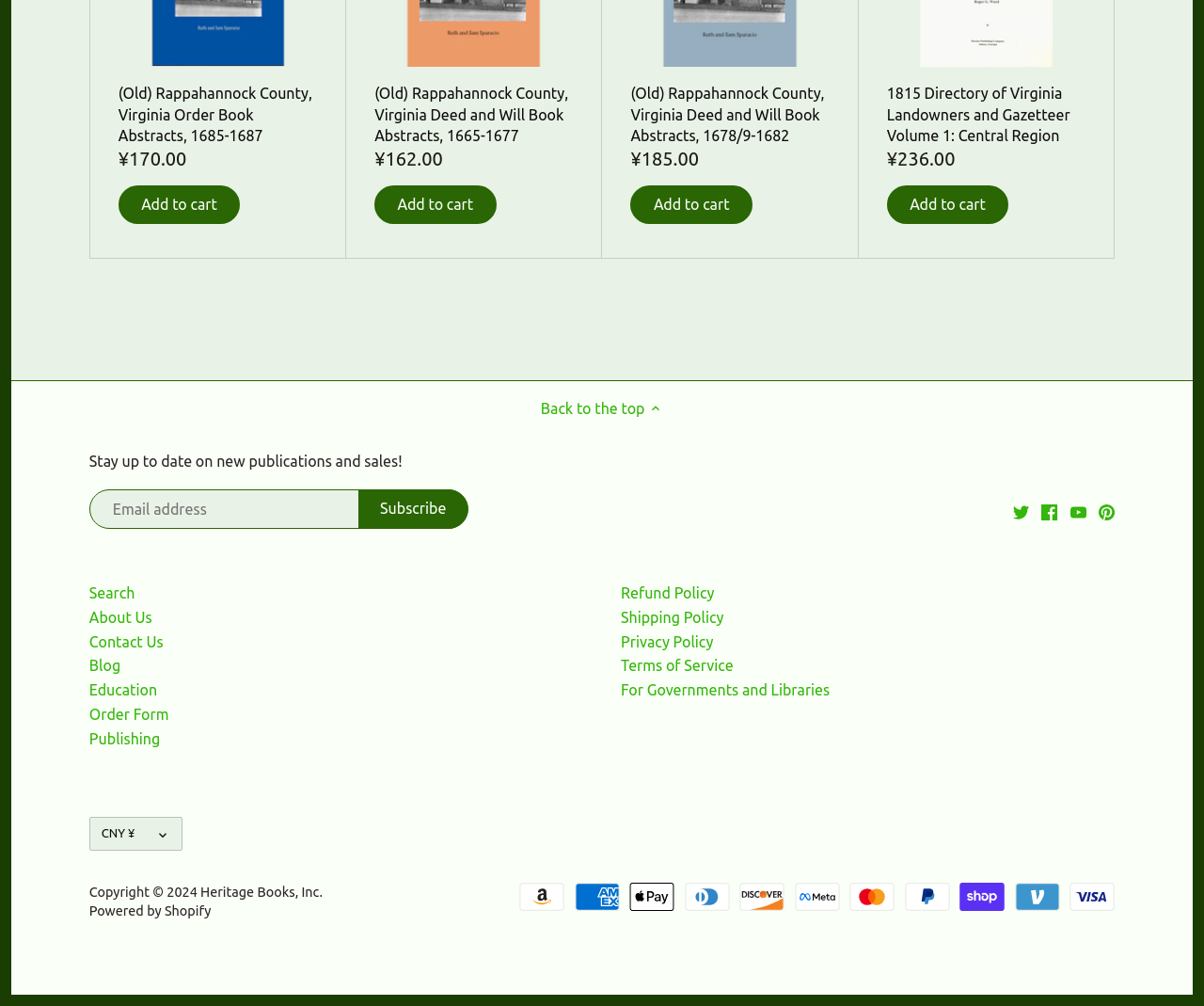Provide a one-word or brief phrase answer to the question:
How many payment methods are accepted?

12